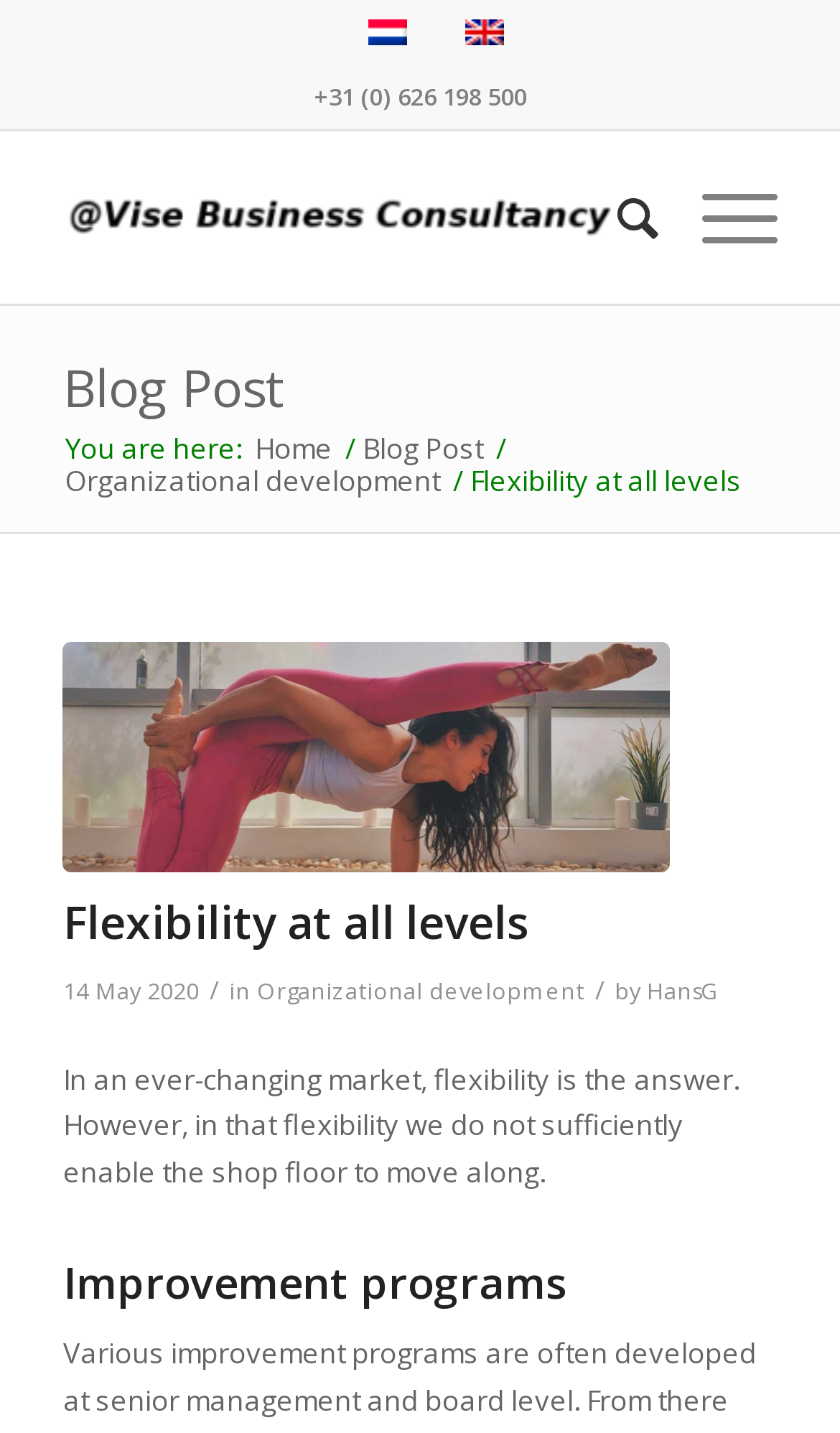Using the information shown in the image, answer the question with as much detail as possible: Who is the author of the blog post?

I found the author of the blog post by looking at the link element with the bounding box coordinates [0.77, 0.681, 0.854, 0.703]. The text content of this element is 'HansG', which is the author of the blog post.